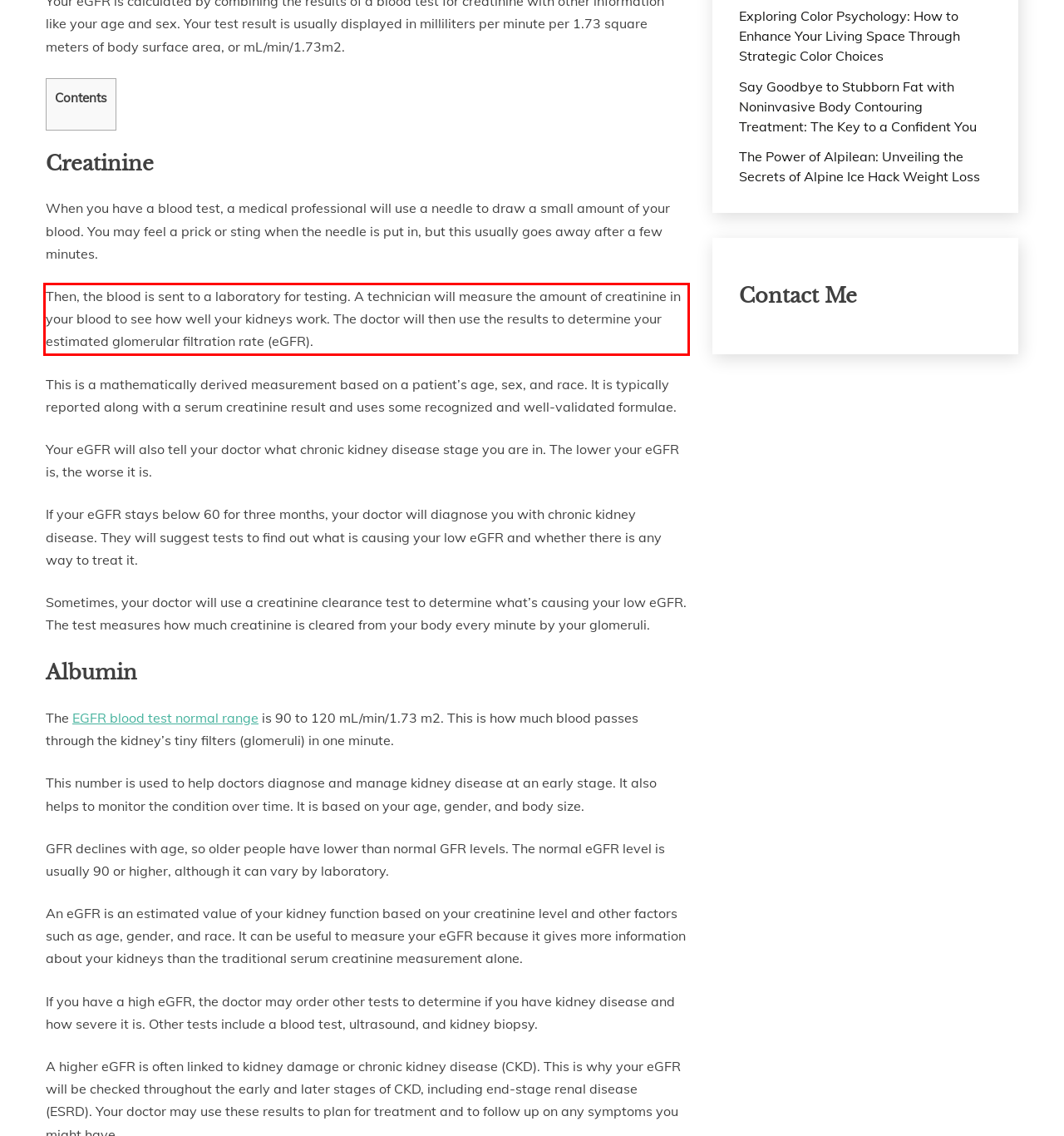You have a webpage screenshot with a red rectangle surrounding a UI element. Extract the text content from within this red bounding box.

Then, the blood is sent to a laboratory for testing. A technician will measure the amount of creatinine in your blood to see how well your kidneys work. The doctor will then use the results to determine your estimated glomerular filtration rate (eGFR).